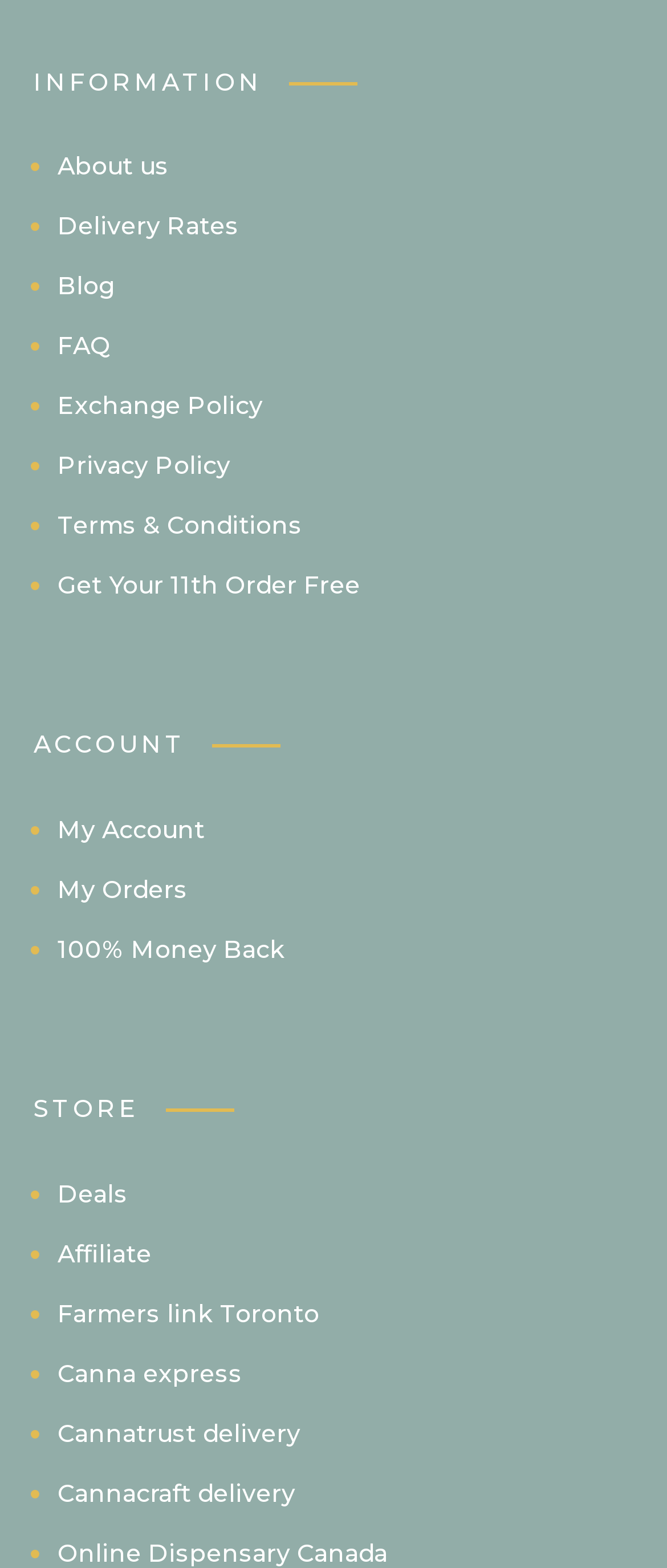Please locate the clickable area by providing the bounding box coordinates to follow this instruction: "View About us page".

[0.086, 0.096, 0.253, 0.116]